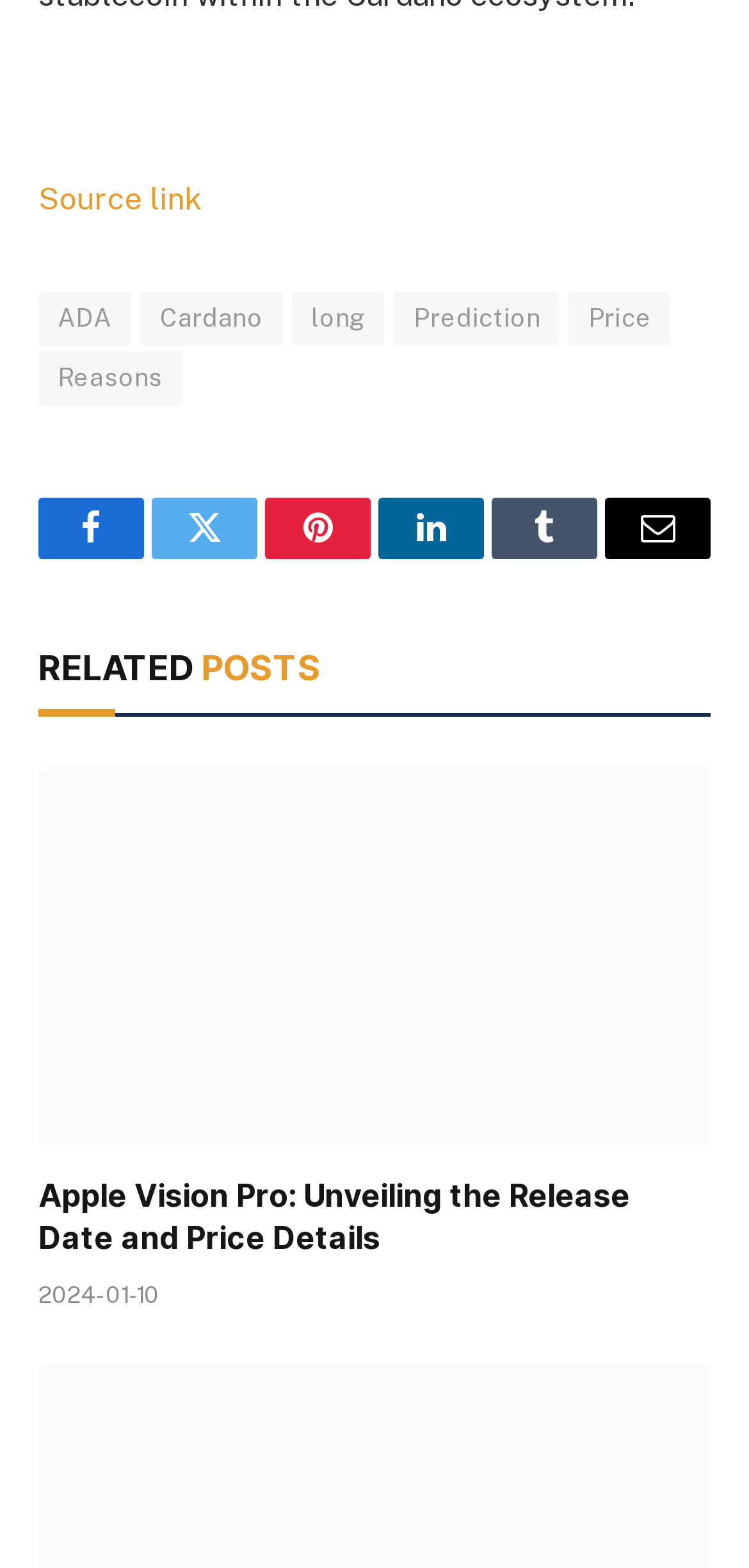Specify the bounding box coordinates for the region that must be clicked to perform the given instruction: "Check the post date".

[0.051, 0.817, 0.213, 0.834]